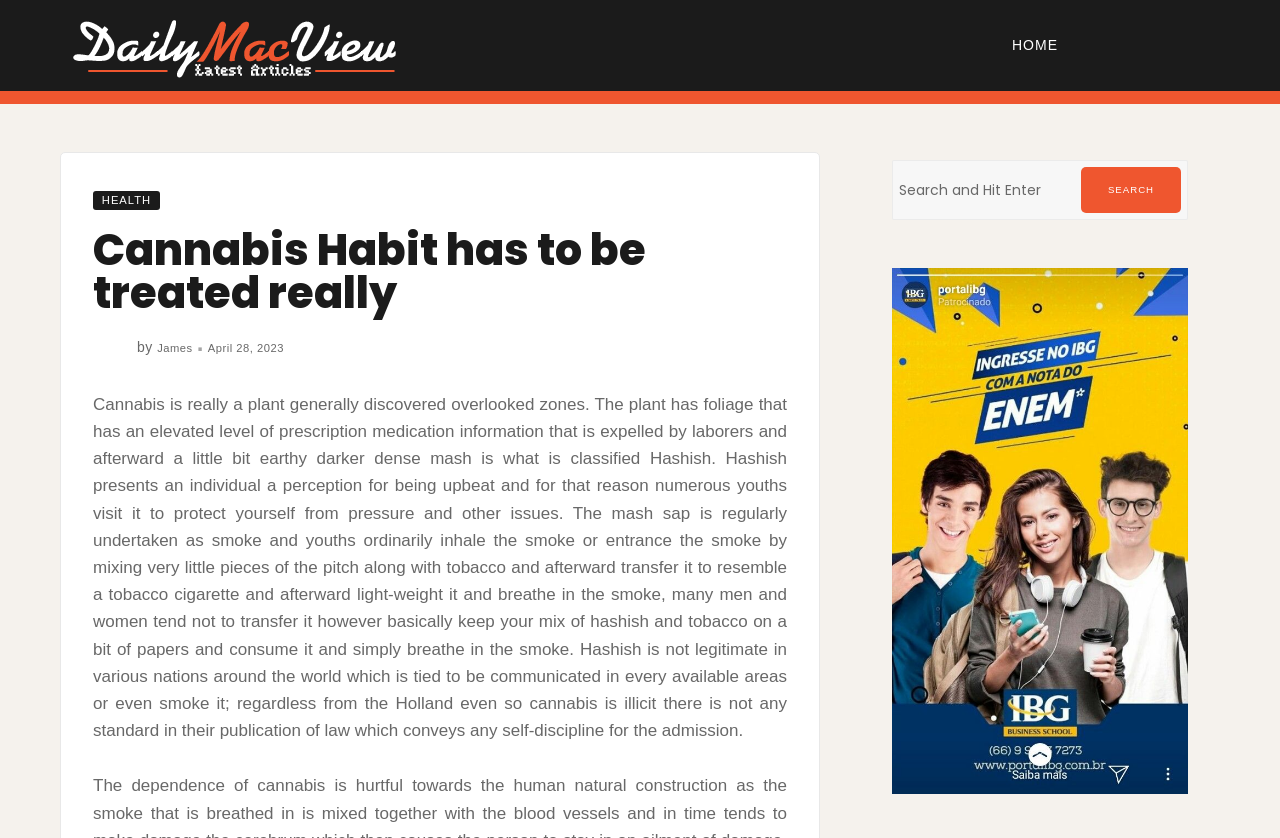Who is the author of the article?
Provide a short answer using one word or a brief phrase based on the image.

James